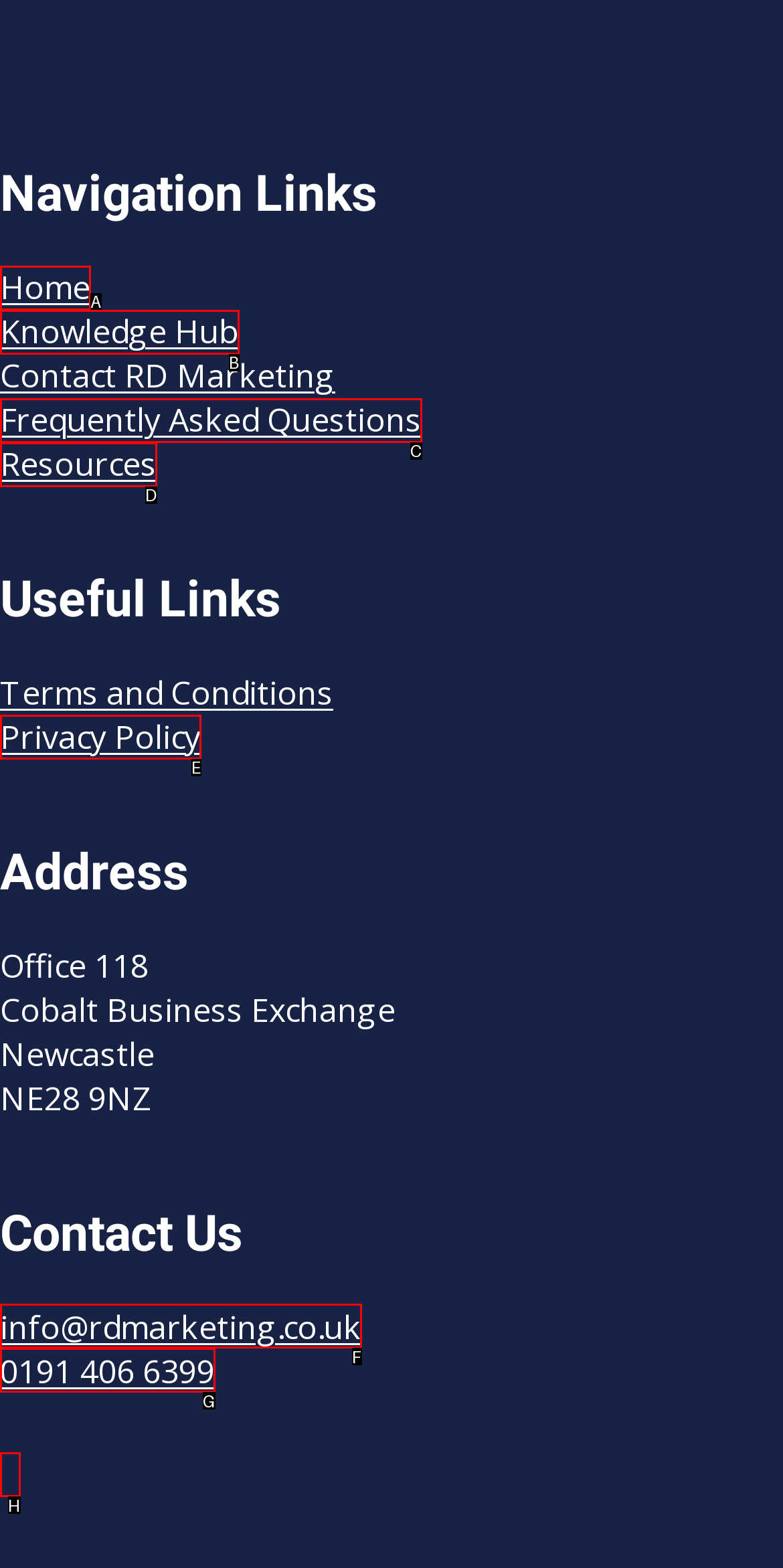Given the description: LinkedIn, identify the corresponding option. Answer with the letter of the appropriate option directly.

H